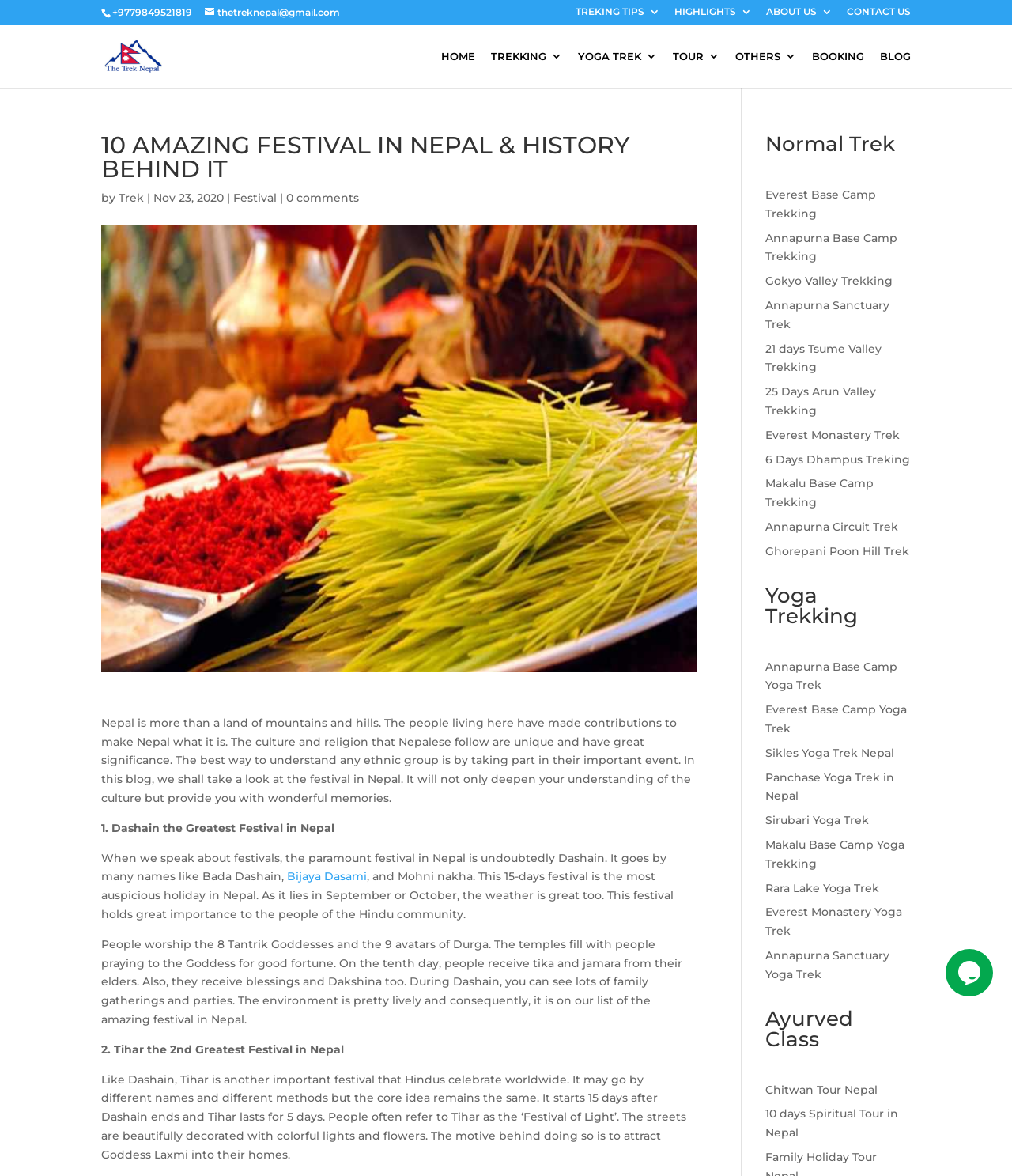Analyze the image and provide a detailed answer to the question: What is the phone number on the top left?

I found the phone number by looking at the top left section of the webpage, where I saw a static text element with the phone number +9779849521819.